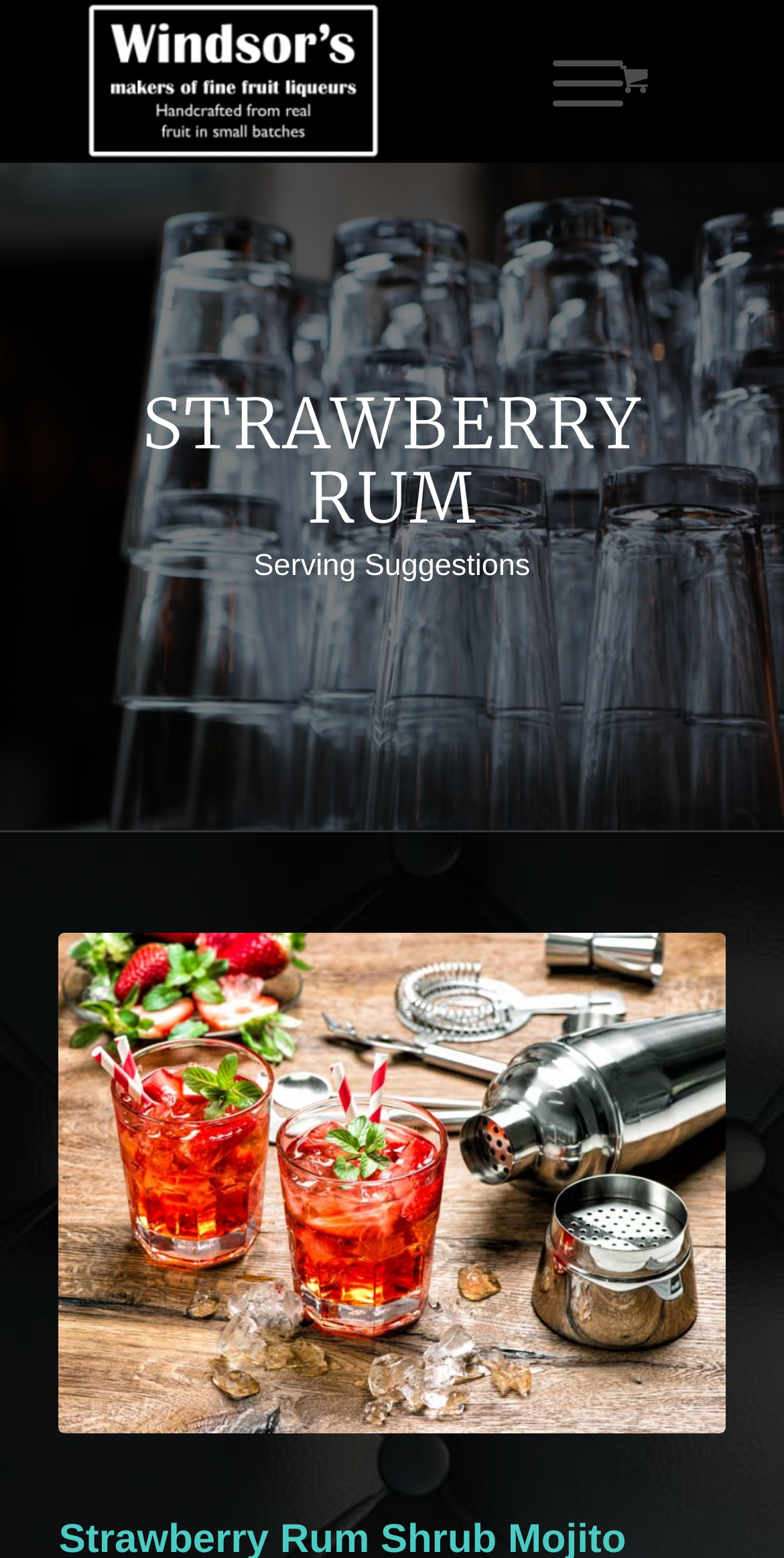What is the layout of the webpage?
Refer to the screenshot and answer in one word or phrase.

Table-based